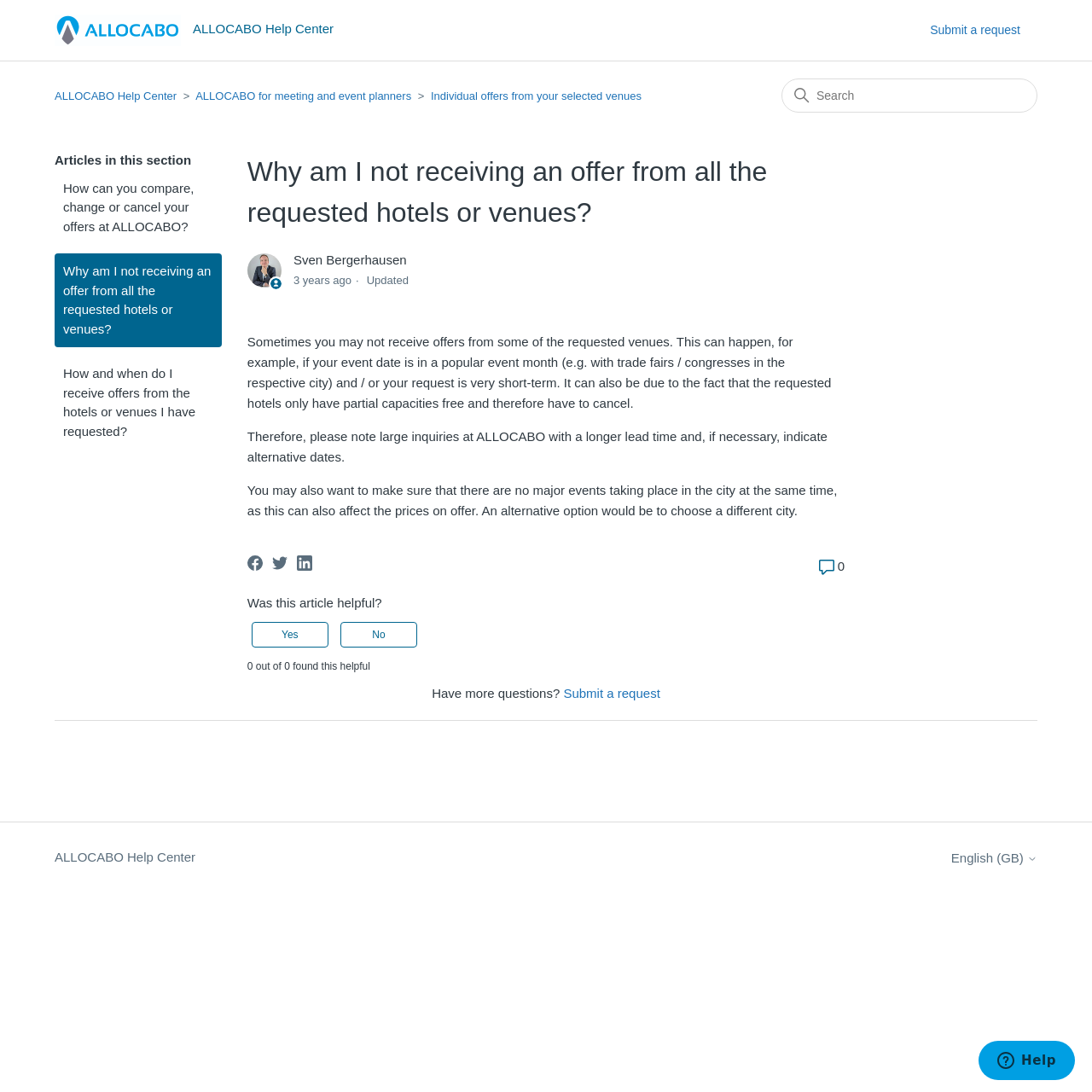Locate the bounding box coordinates of the clickable region necessary to complete the following instruction: "Navigate to HOME". Provide the coordinates in the format of four float numbers between 0 and 1, i.e., [left, top, right, bottom].

None